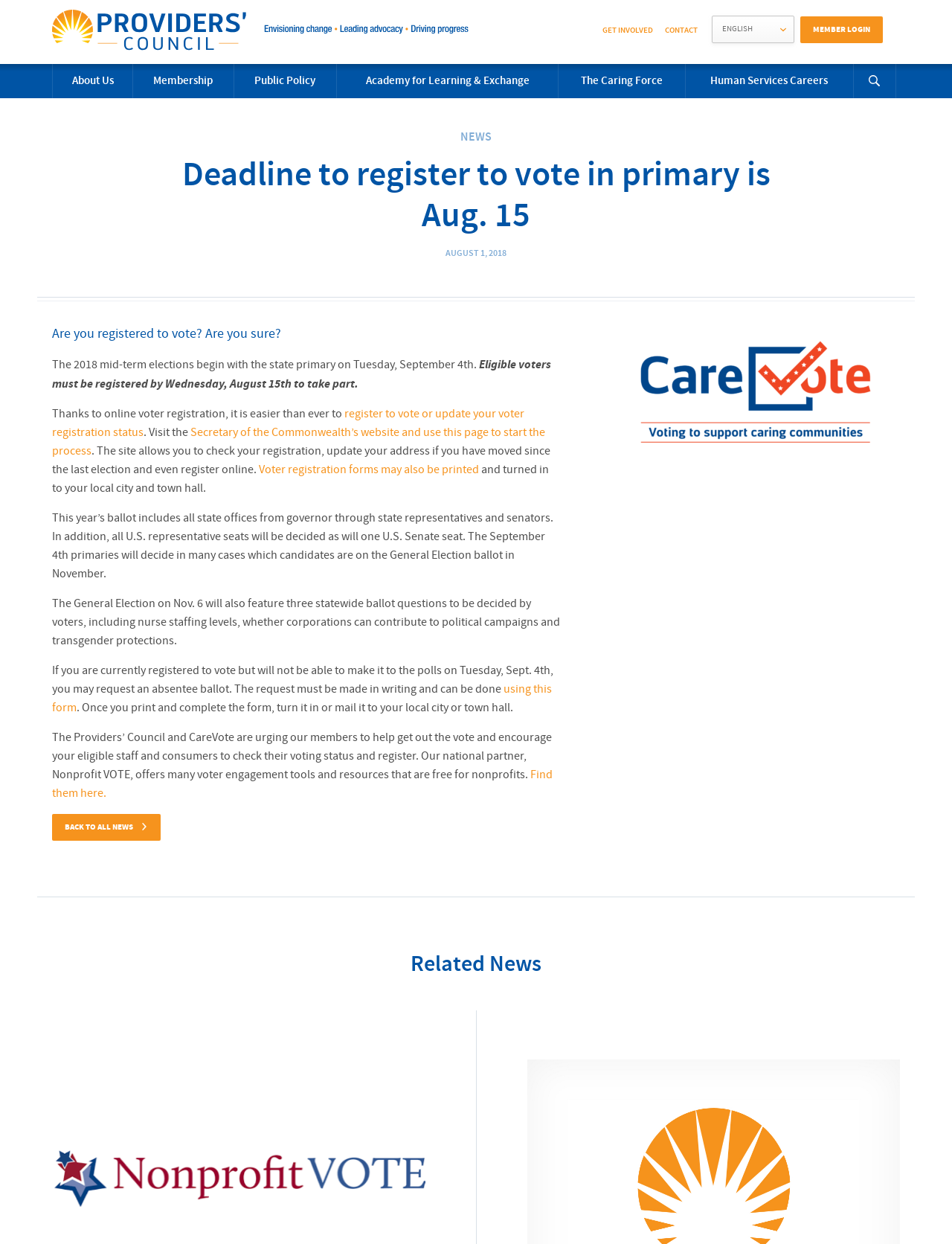Bounding box coordinates are specified in the format (top-left x, top-left y, bottom-right x, bottom-right y). All values are floating point numbers bounded between 0 and 1. Please provide the bounding box coordinate of the region this sentence describes: Academy for Learning & Exchange

[0.354, 0.051, 0.586, 0.079]